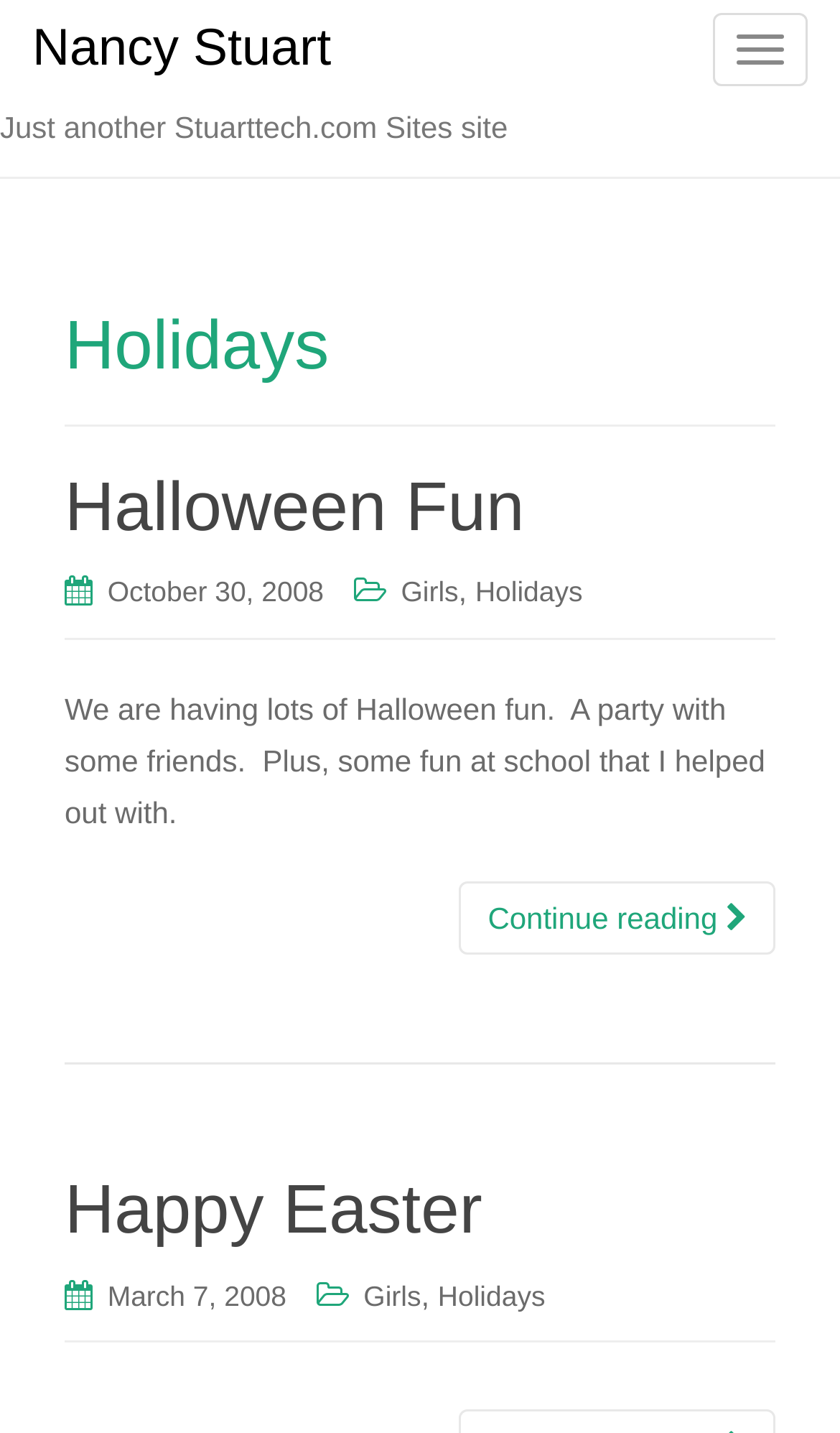Determine the bounding box coordinates for the element that should be clicked to follow this instruction: "Continue reading". The coordinates should be given as four float numbers between 0 and 1, in the format [left, top, right, bottom].

[0.547, 0.616, 0.923, 0.667]